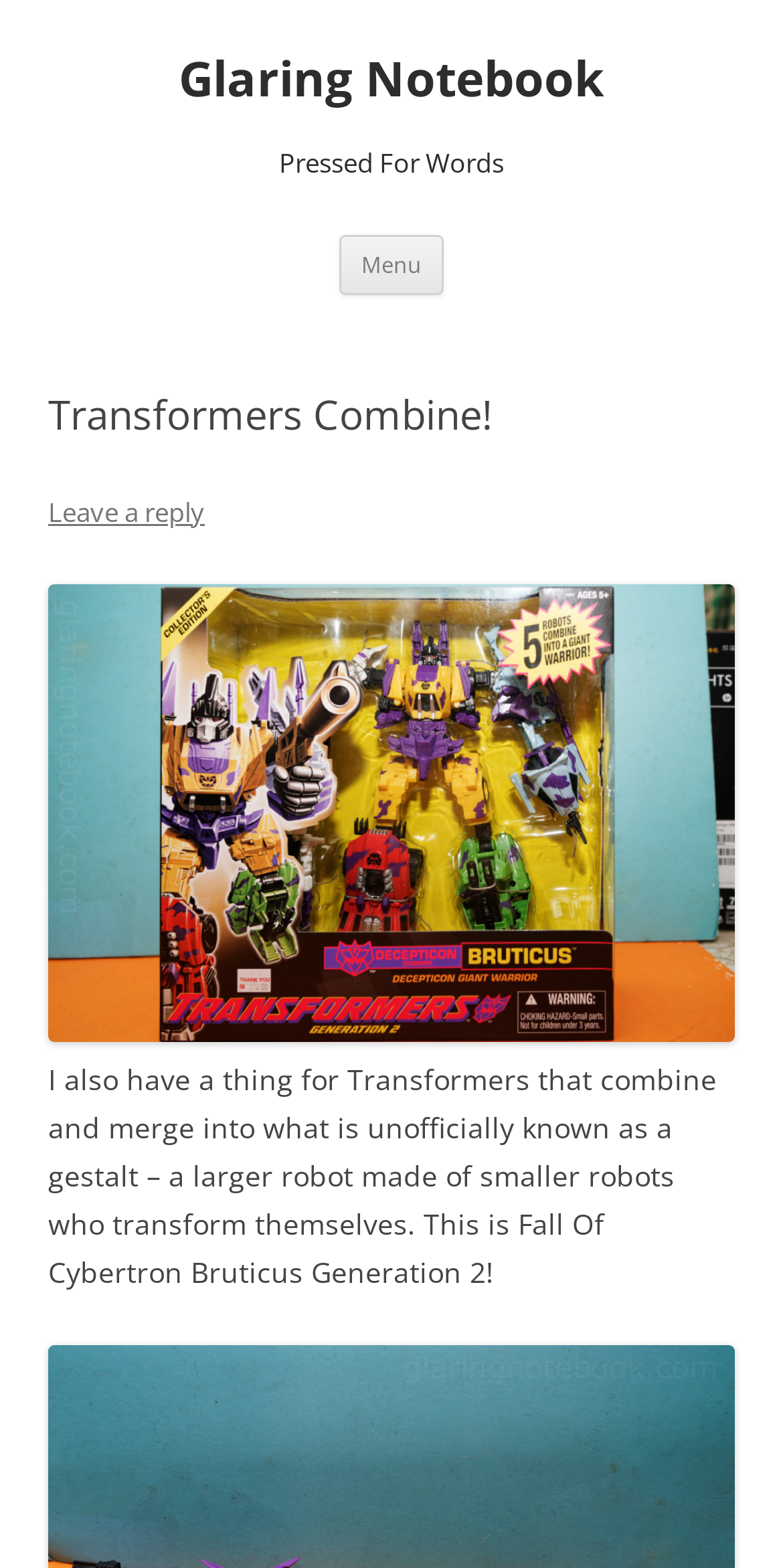What is the topic of the article?
Carefully analyze the image and provide a thorough answer to the question.

Based on the content of the webpage, specifically the heading 'Transformers Combine!' and the text 'I also have a thing for Transformers that combine and merge into what is unofficially known as a gestalt – a larger robot made of smaller robots who transform themselves.', it is clear that the topic of the article is about Transformers.